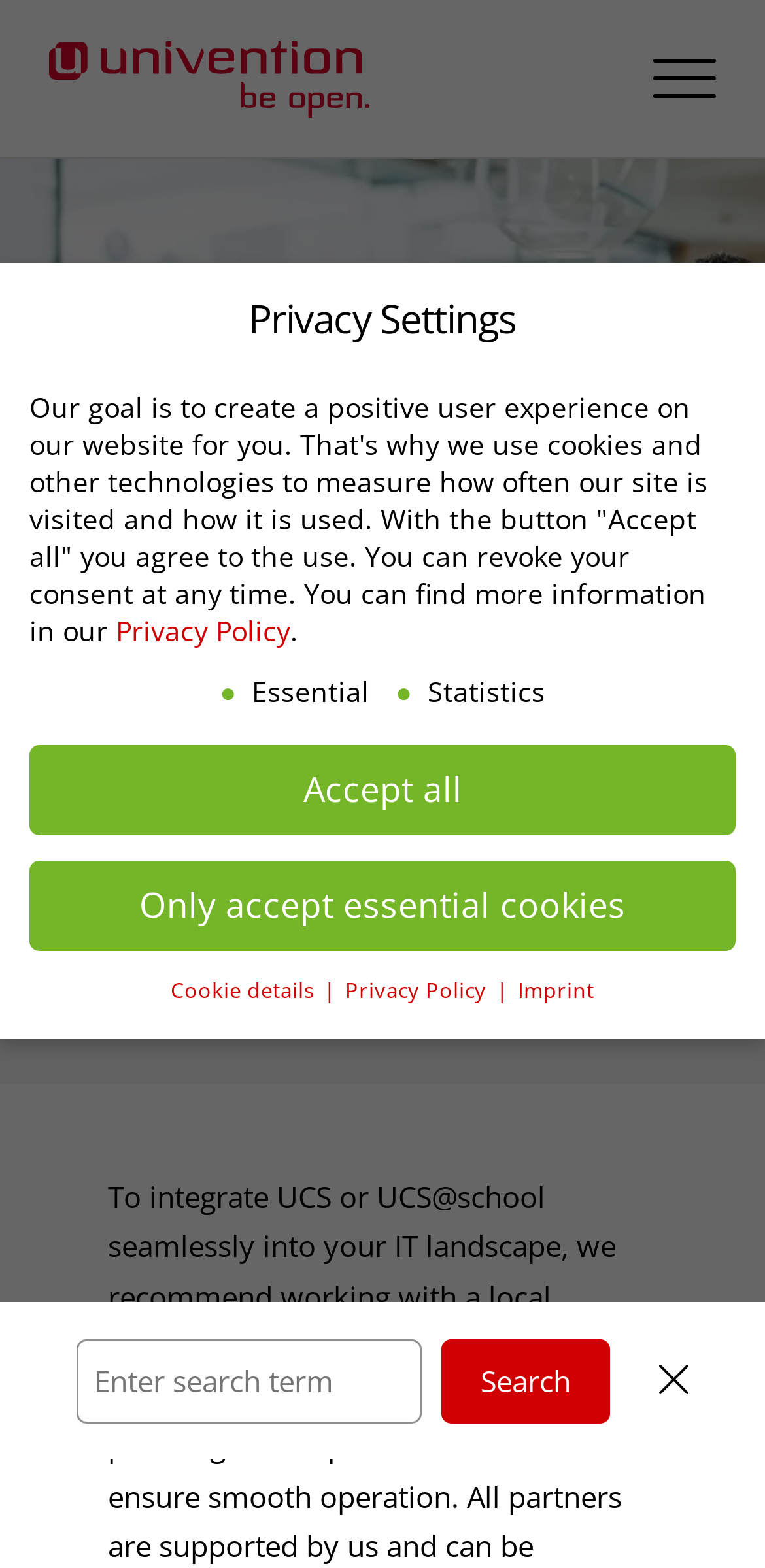Please find the bounding box coordinates of the clickable region needed to complete the following instruction: "View partner details". The bounding box coordinates must consist of four float numbers between 0 and 1, i.e., [left, top, right, bottom].

[0.064, 0.549, 0.936, 0.592]